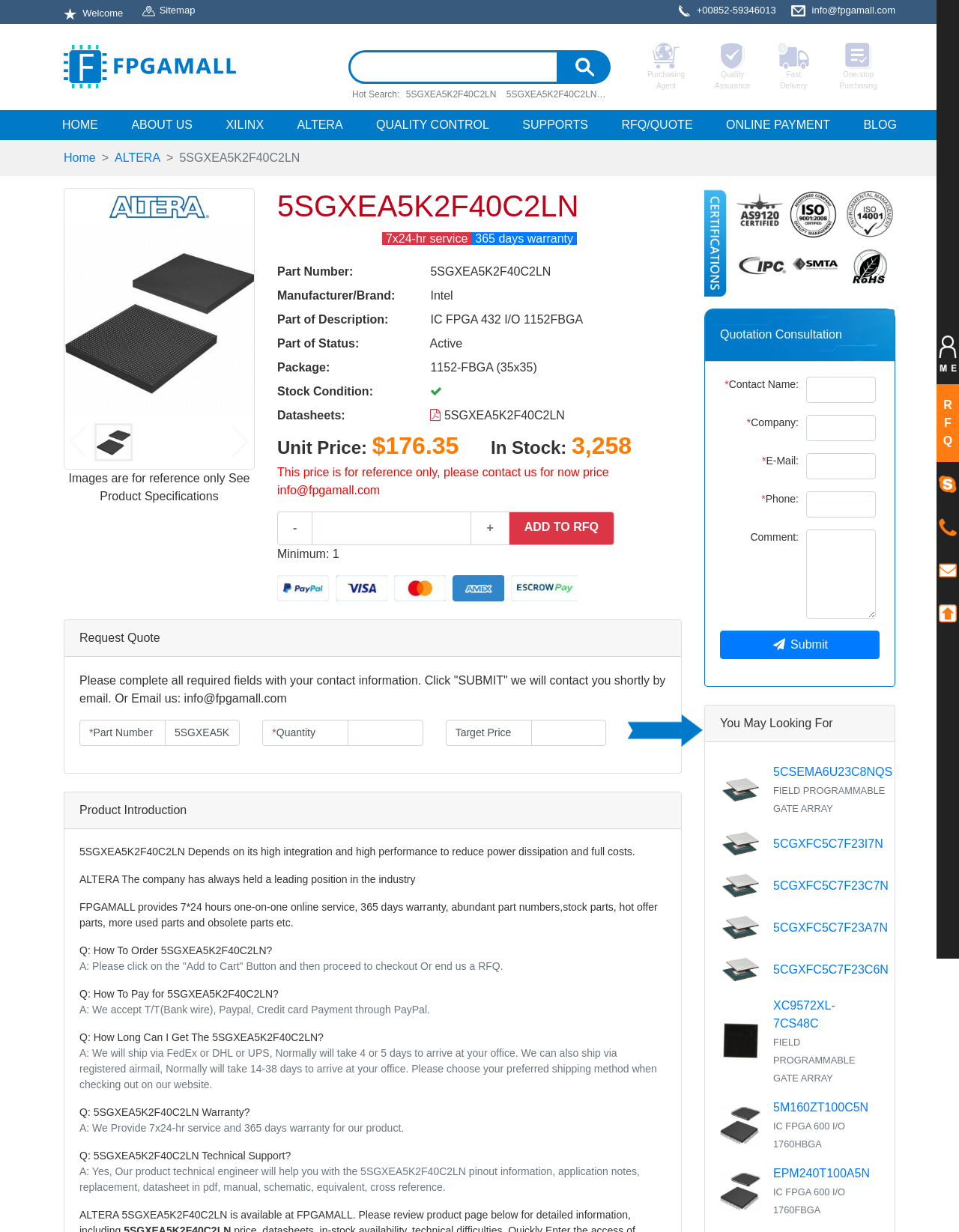What is the manufacturer of the product?
Using the image as a reference, answer with just one word or a short phrase.

Intel